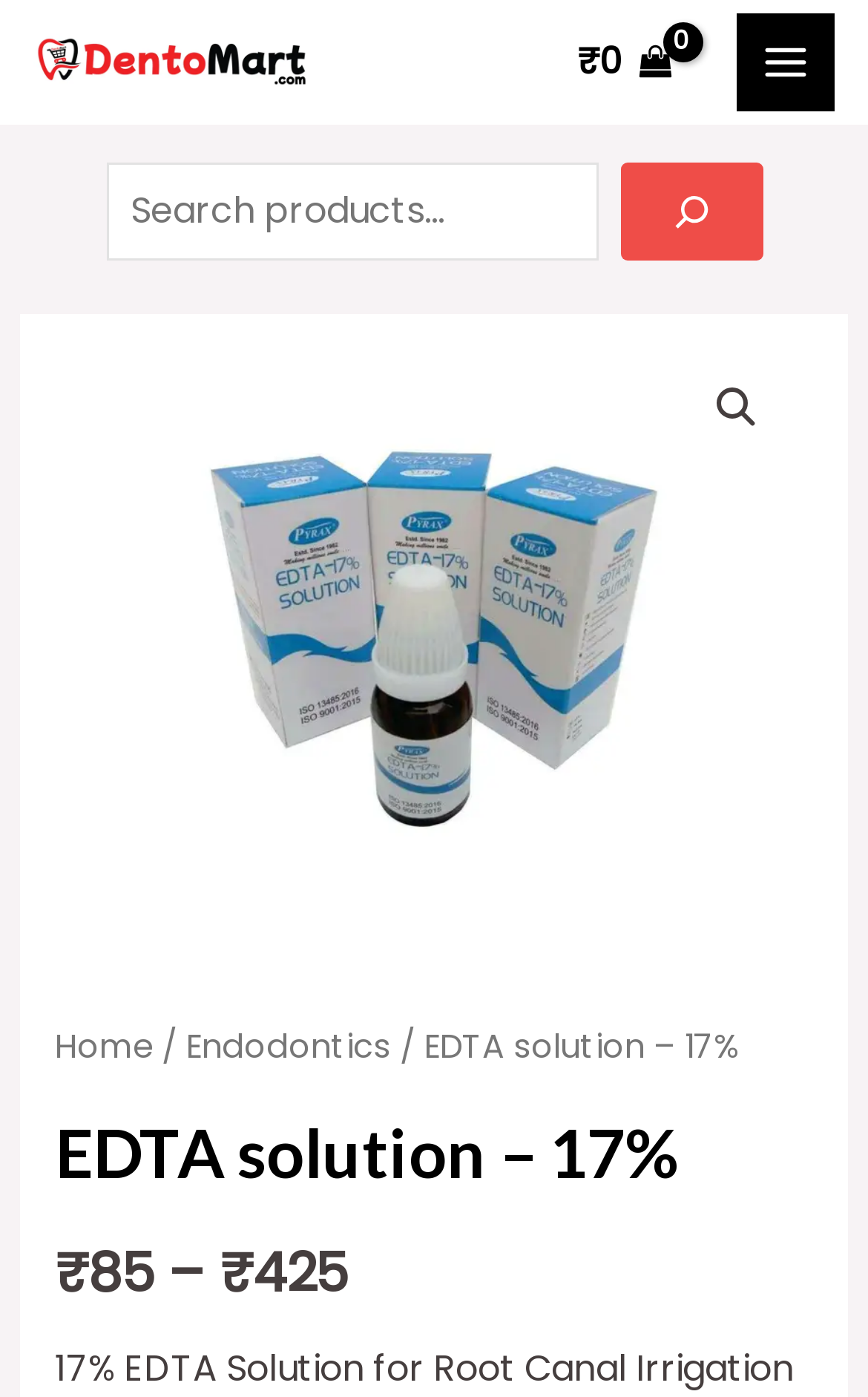Give a concise answer using one word or a phrase to the following question:
What is the function of the button with the text 'Search'?

Search